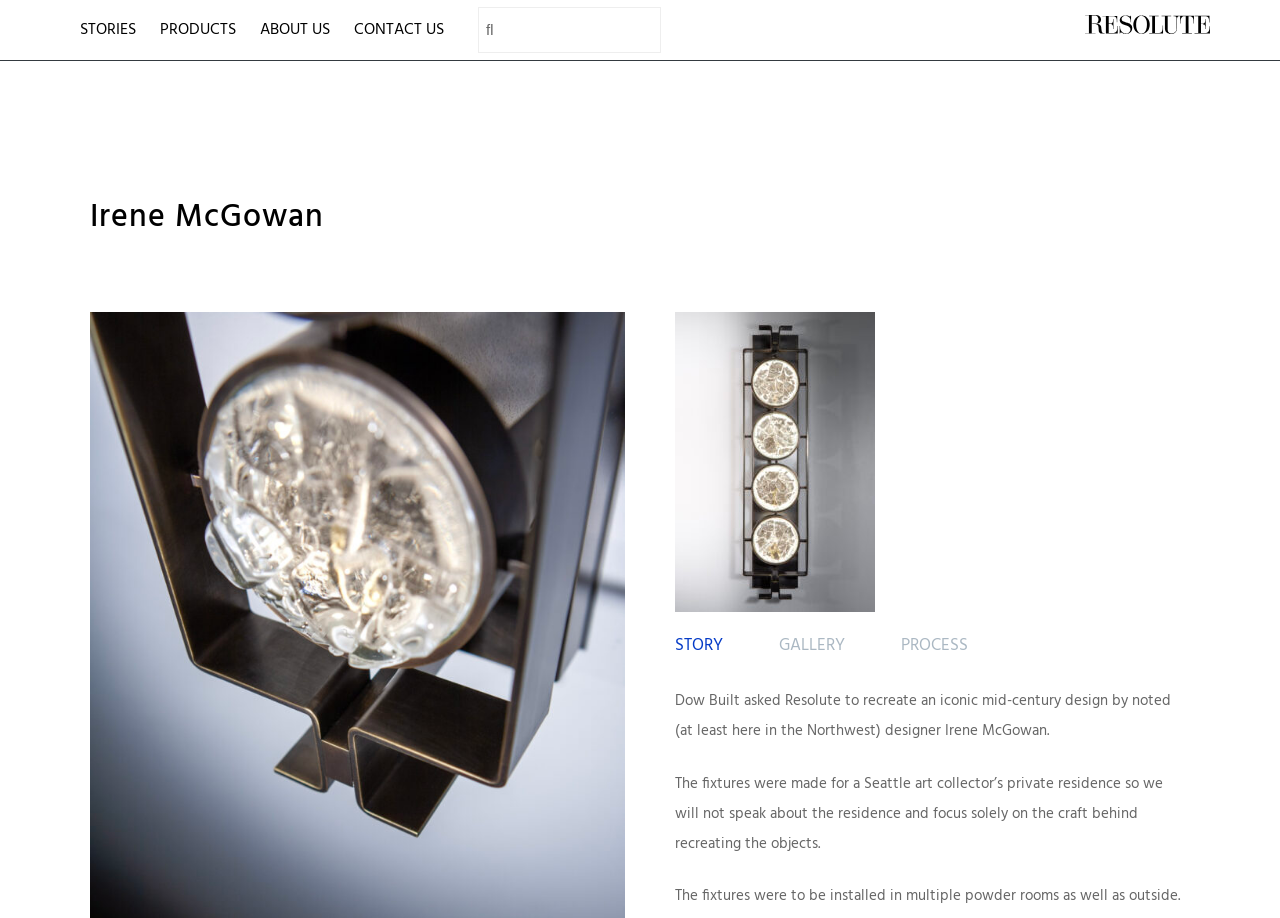Analyze the image and answer the question with as much detail as possible: 
What is the location of the private residence mentioned?

By reading the static text elements, I found that the private residence mentioned is located in Seattle, as stated in the sentence 'Dow Built asked Resolute to recreate an iconic mid-century design by noted (at least here in the Northwest) designer Irene McGowan.'